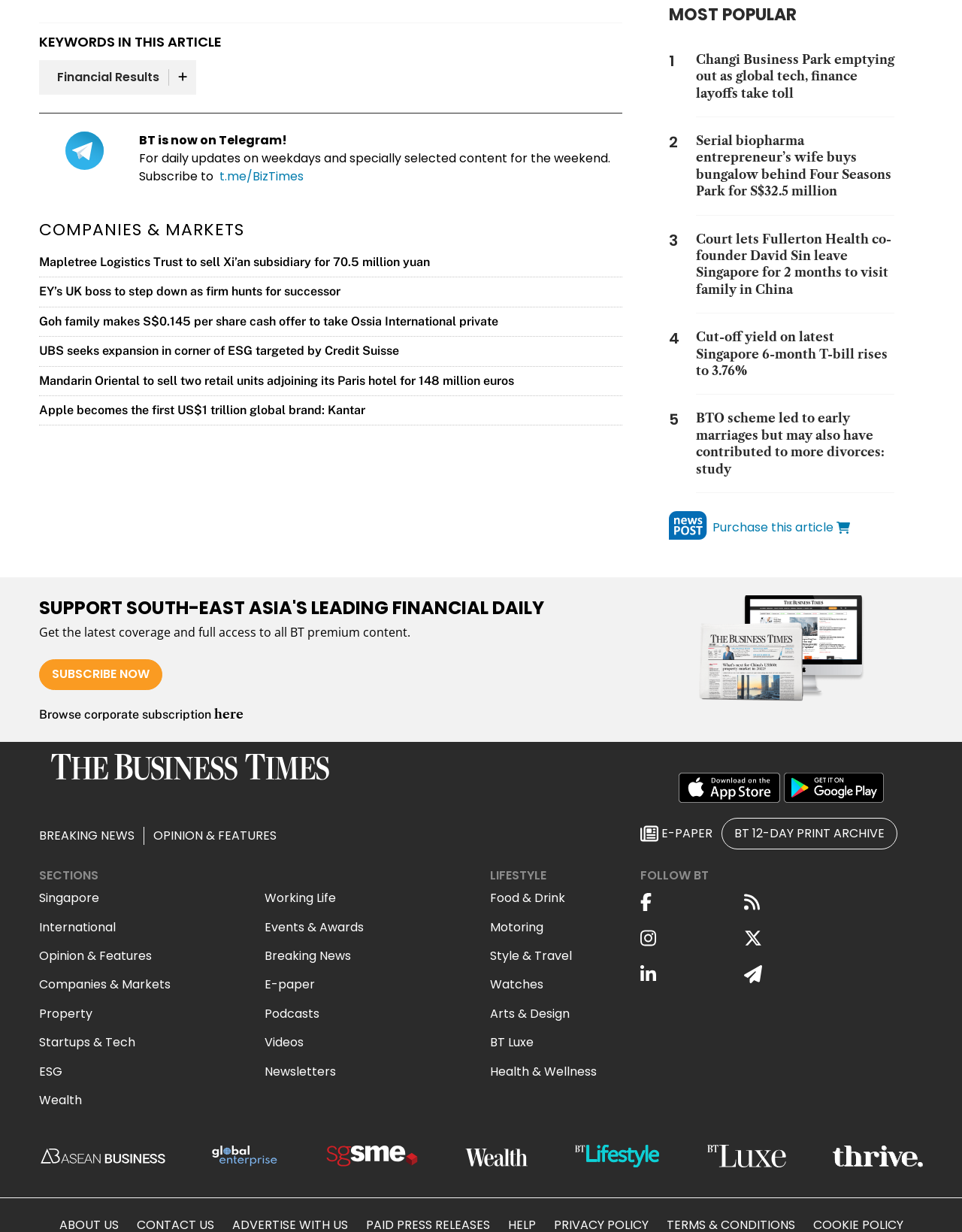Please identify the bounding box coordinates of the region to click in order to complete the given instruction: "Read 'Mapletree Logistics Trust to sell Xi’an subsidiary for 70.5 million yuan'". The coordinates should be four float numbers between 0 and 1, i.e., [left, top, right, bottom].

[0.041, 0.207, 0.447, 0.218]